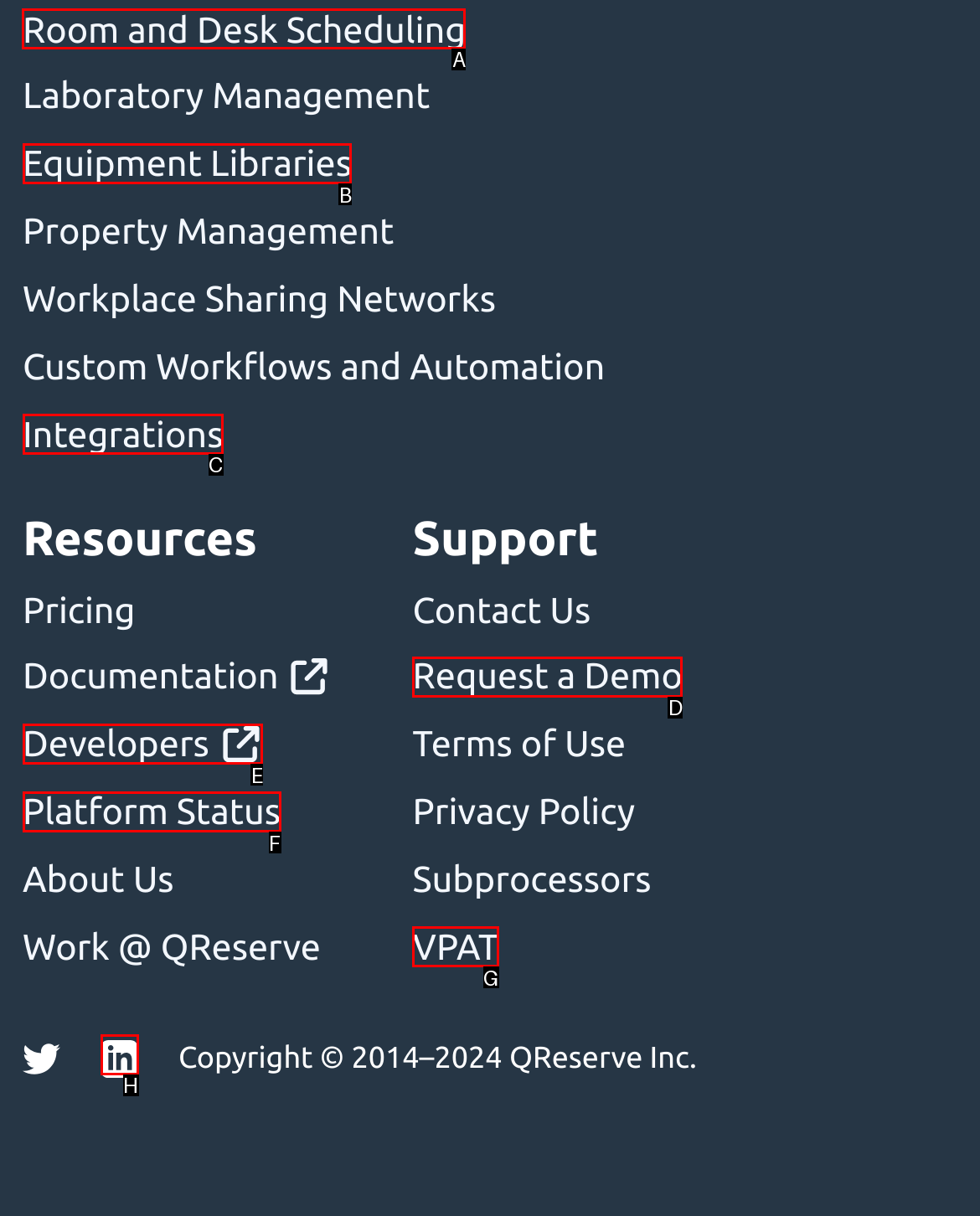Determine the HTML element to be clicked to complete the task: View room and desk scheduling. Answer by giving the letter of the selected option.

A